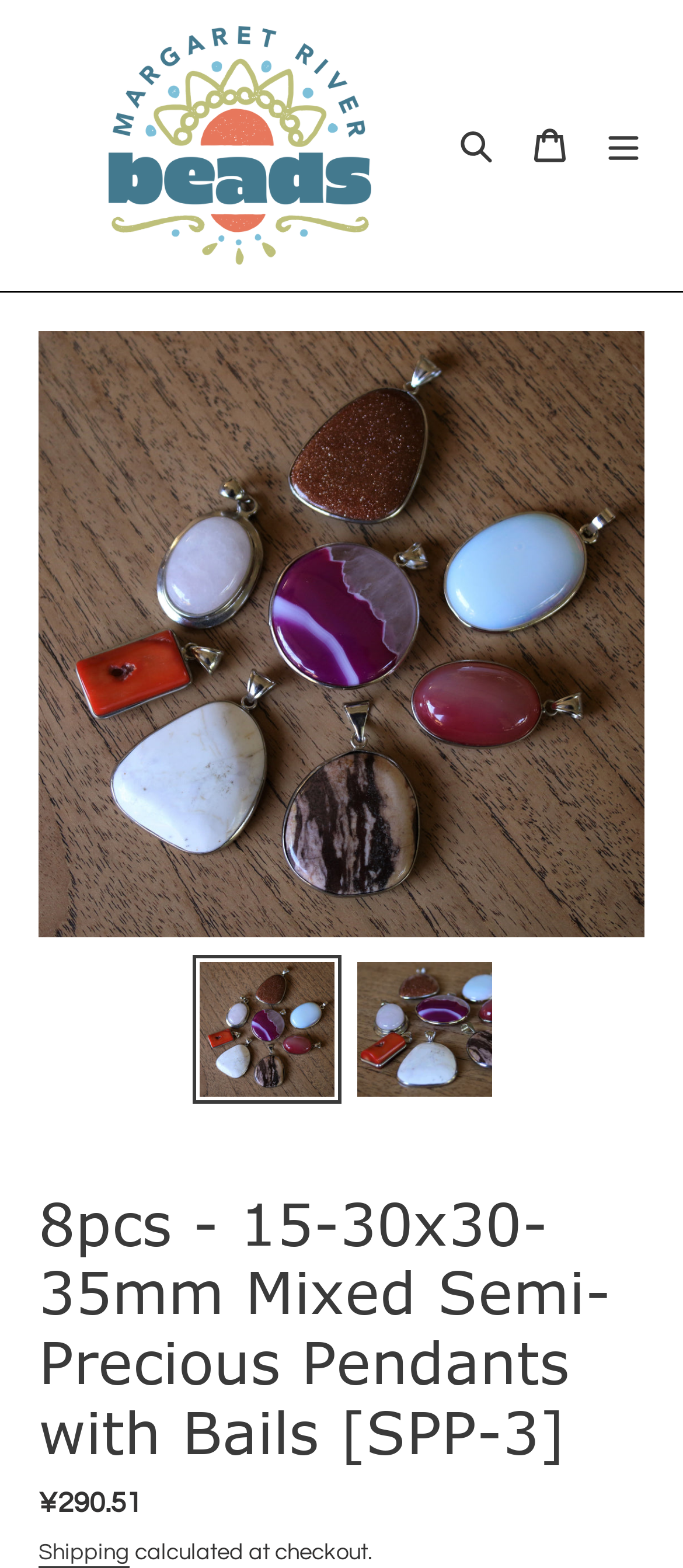Give a one-word or short phrase answer to the question: 
What is the function of the button at the top right corner?

Menu